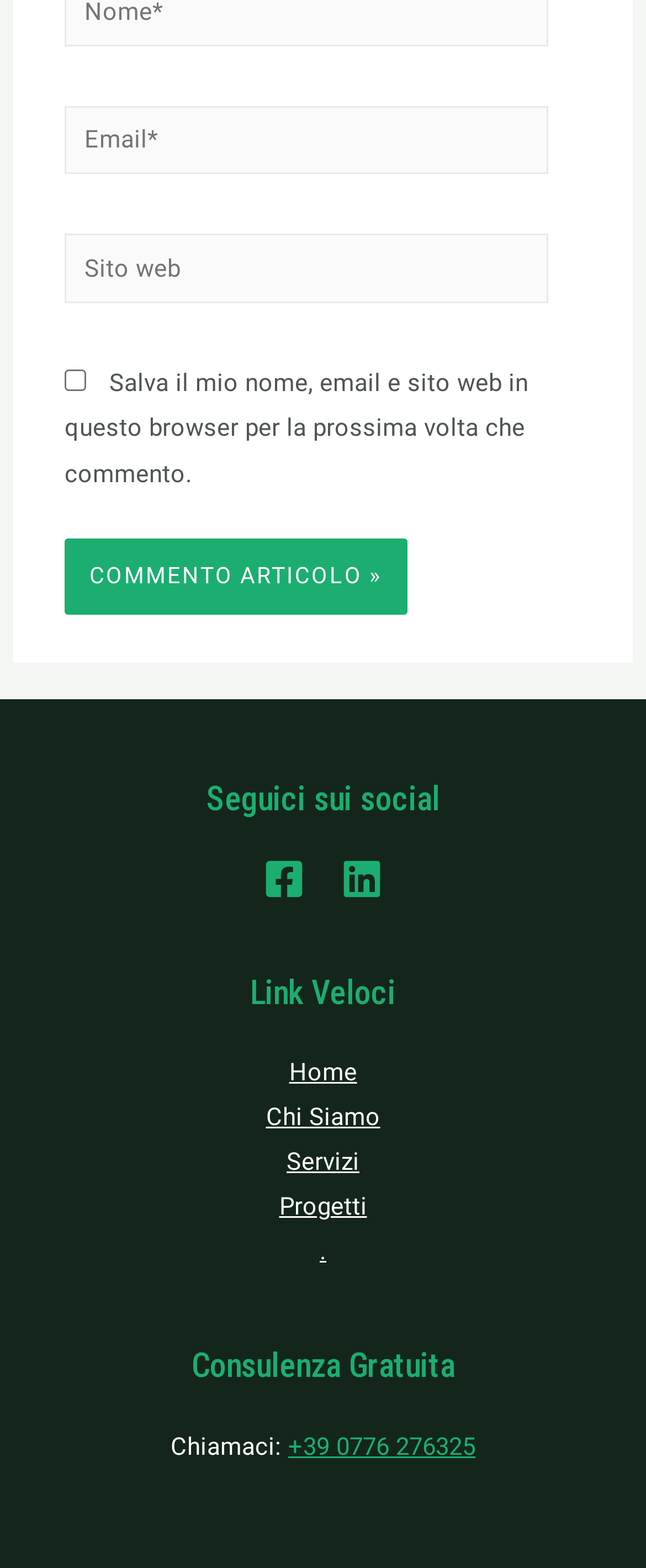Give a one-word or short phrase answer to this question: 
What is the phone number for consultation?

+39 0776 276325